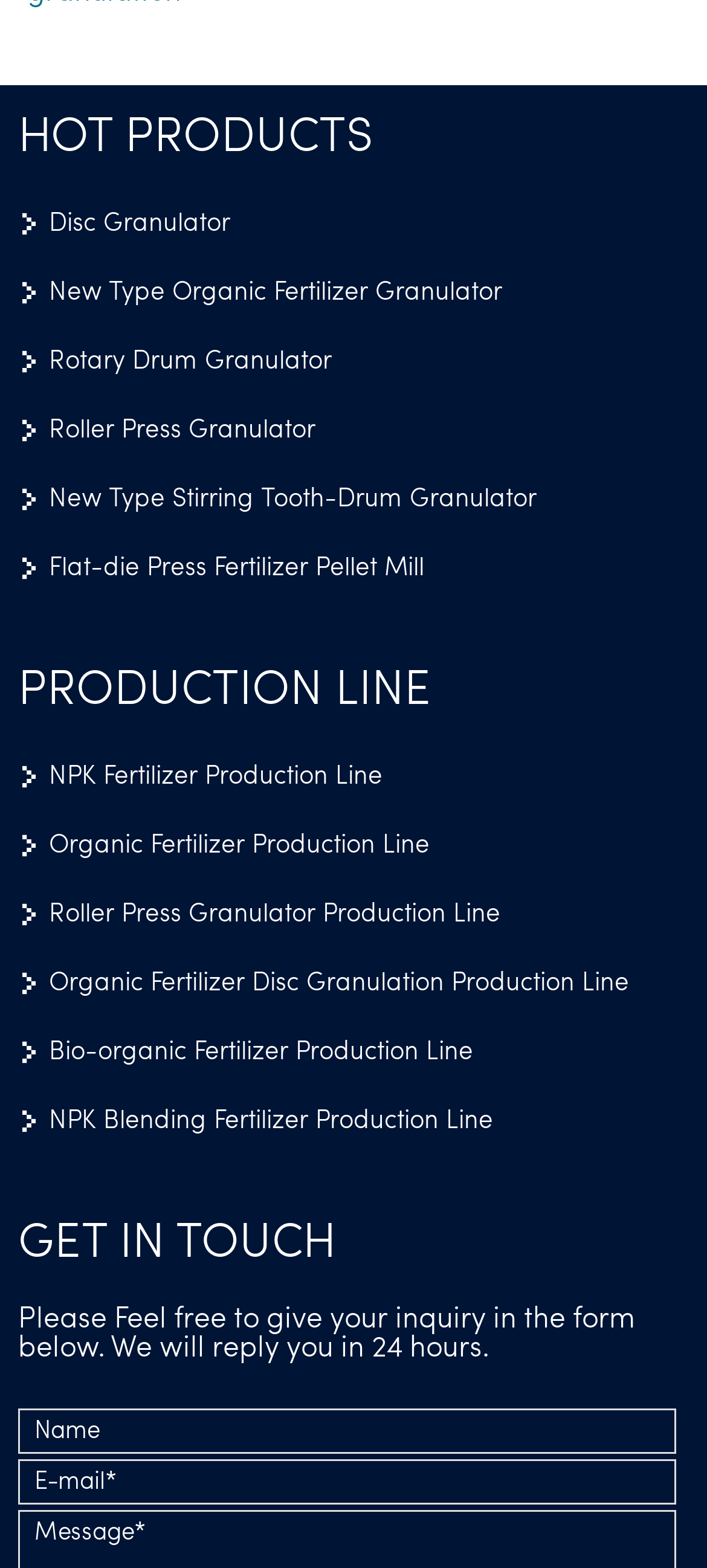Indicate the bounding box coordinates of the clickable region to achieve the following instruction: "View Disc Granulator."

[0.026, 0.127, 0.955, 0.159]